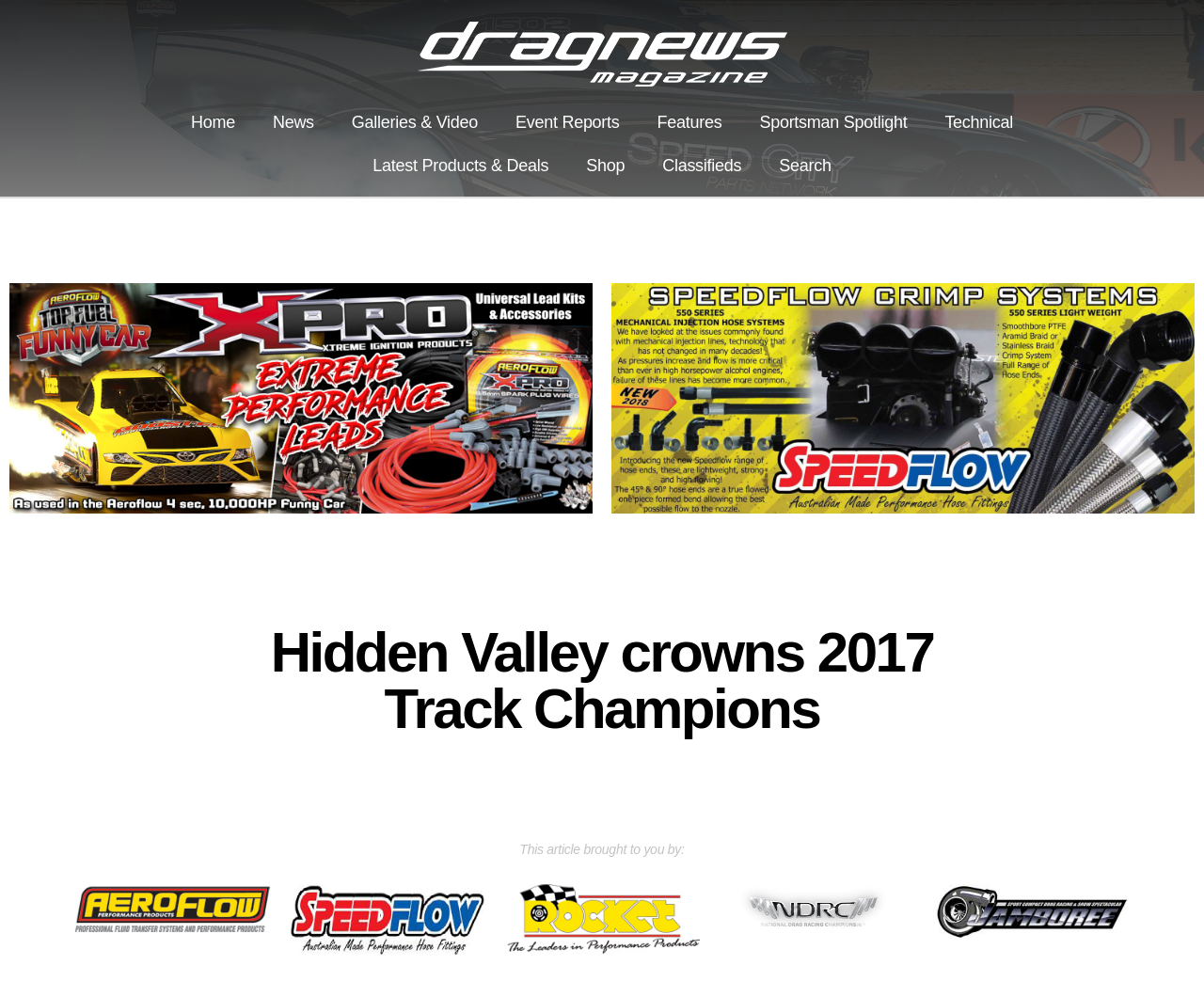What is the name of the dragway mentioned?
Refer to the screenshot and answer in one word or phrase.

Hidden Valley Dragway